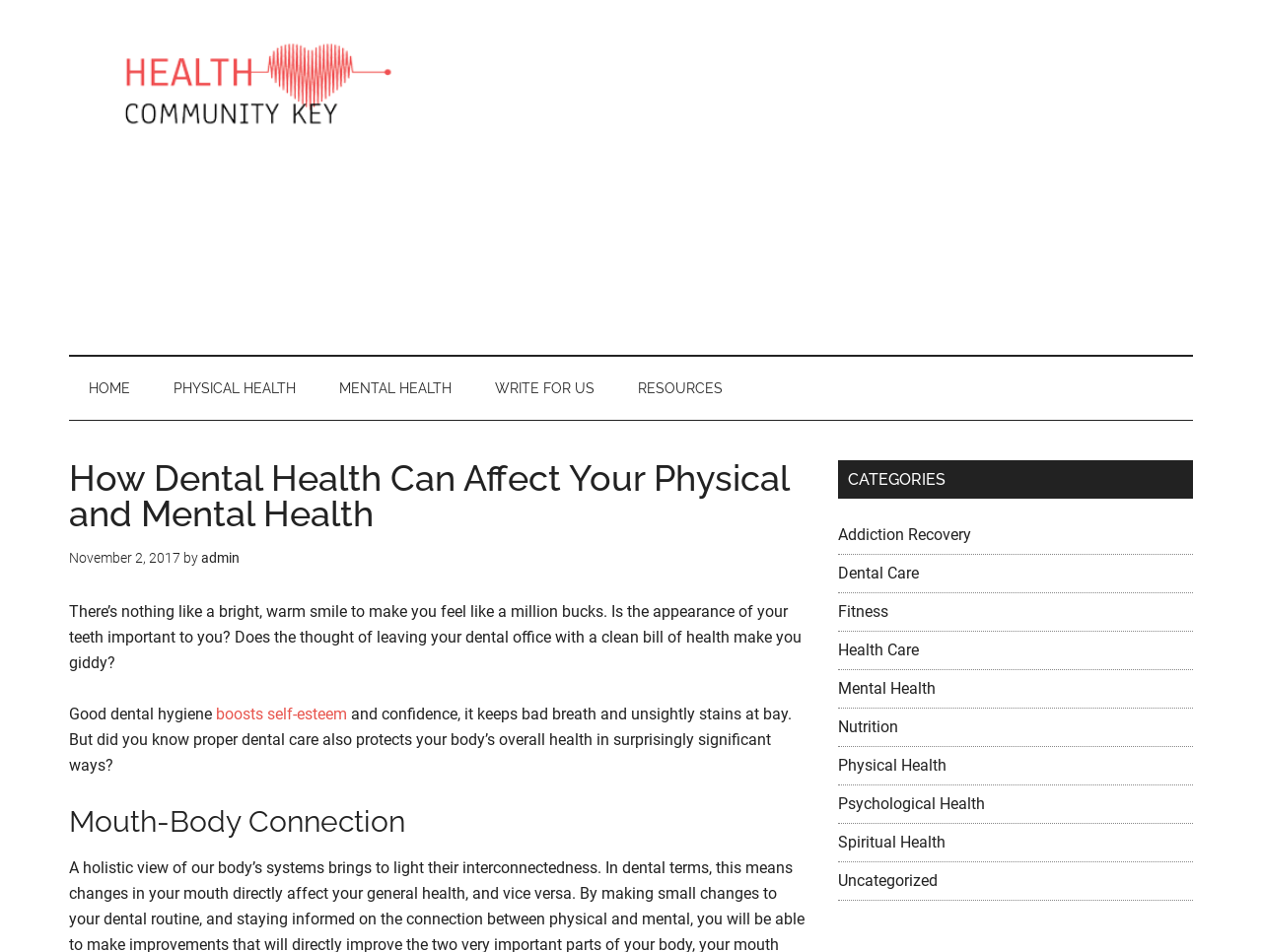Please identify the bounding box coordinates of the area that needs to be clicked to follow this instruction: "Read the article about 'How Dental Health Can Affect Your Physical and Mental Health'".

[0.055, 0.483, 0.641, 0.558]